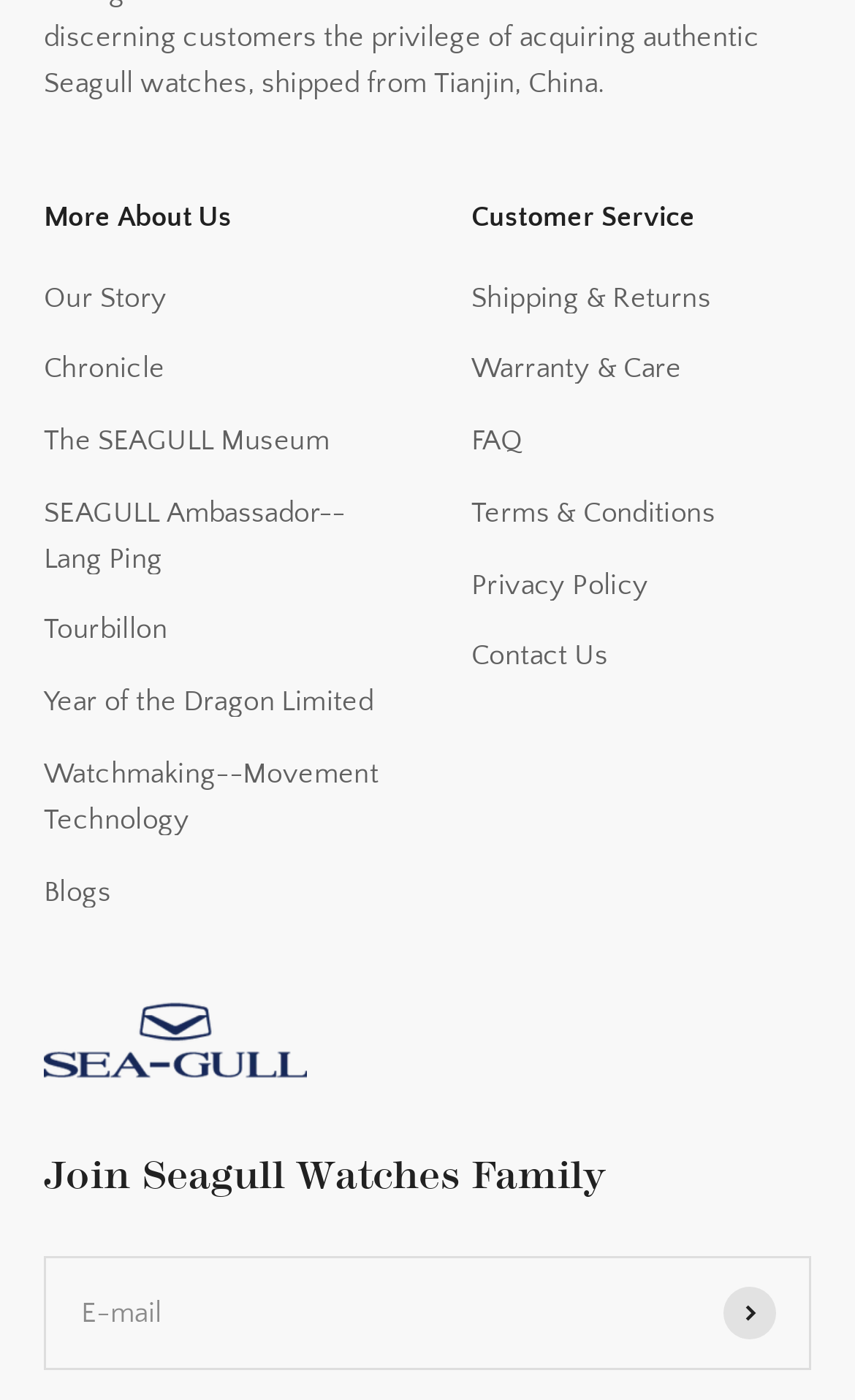Locate the bounding box of the UI element defined by this description: "FAQ". The coordinates should be given as four float numbers between 0 and 1, formatted as [left, top, right, bottom].

[0.551, 0.299, 0.611, 0.332]